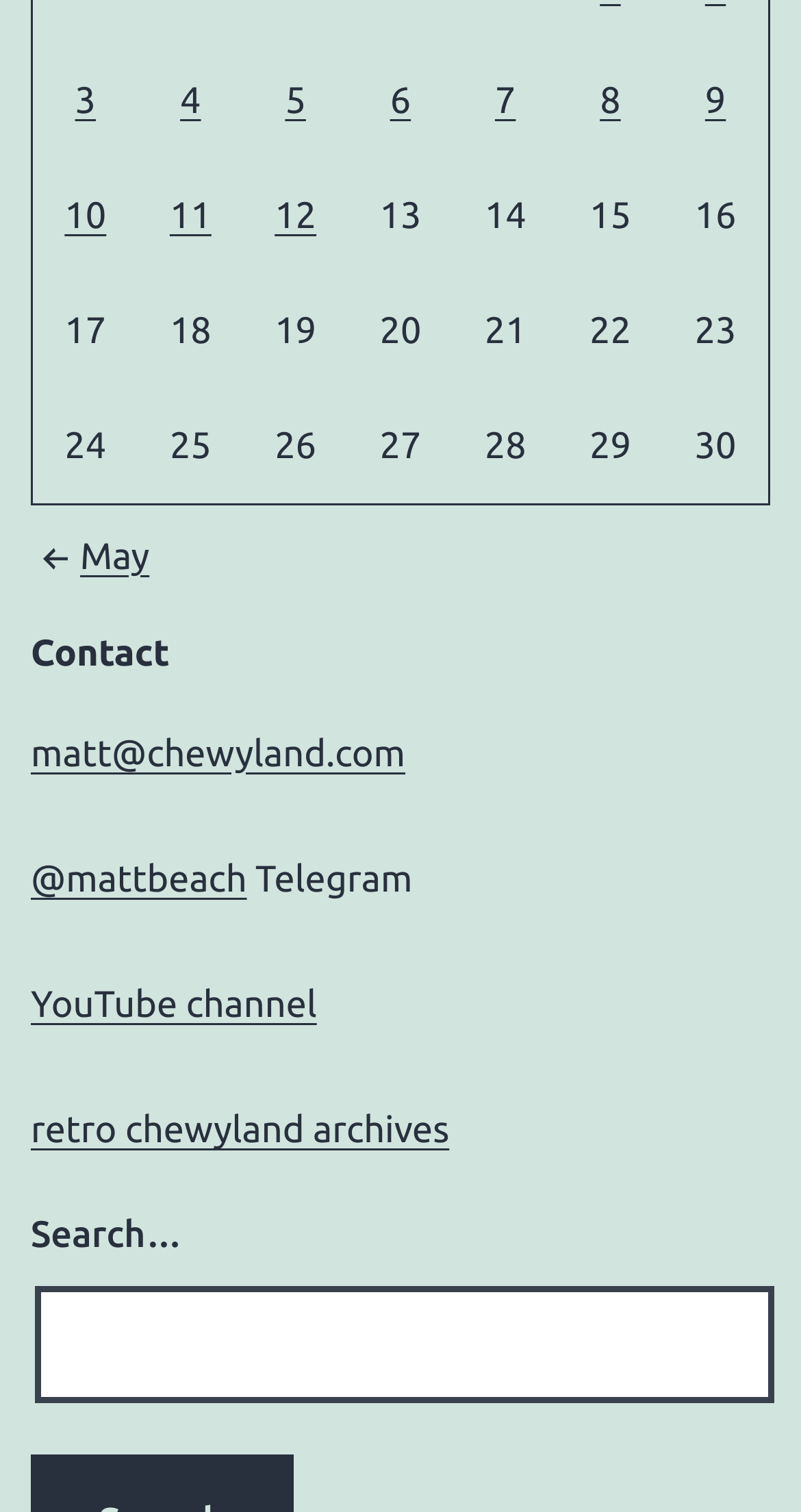What is the bounding box coordinate of the search box? Please answer the question using a single word or phrase based on the image.

[0.044, 0.851, 0.967, 0.928]